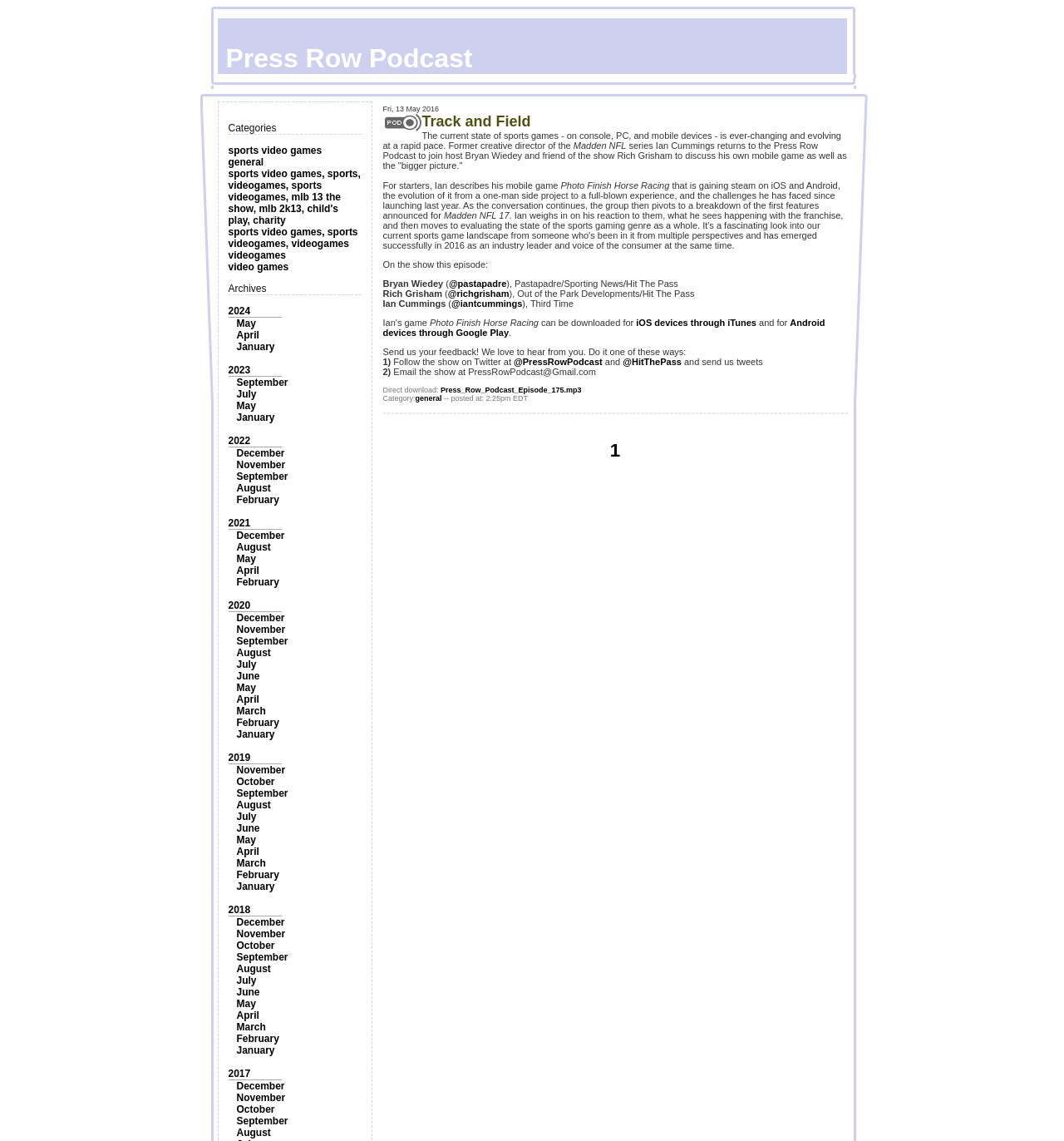What is the name of Ian's mobile game?
Using the image, give a concise answer in the form of a single word or short phrase.

Photo Finish Horse Racing